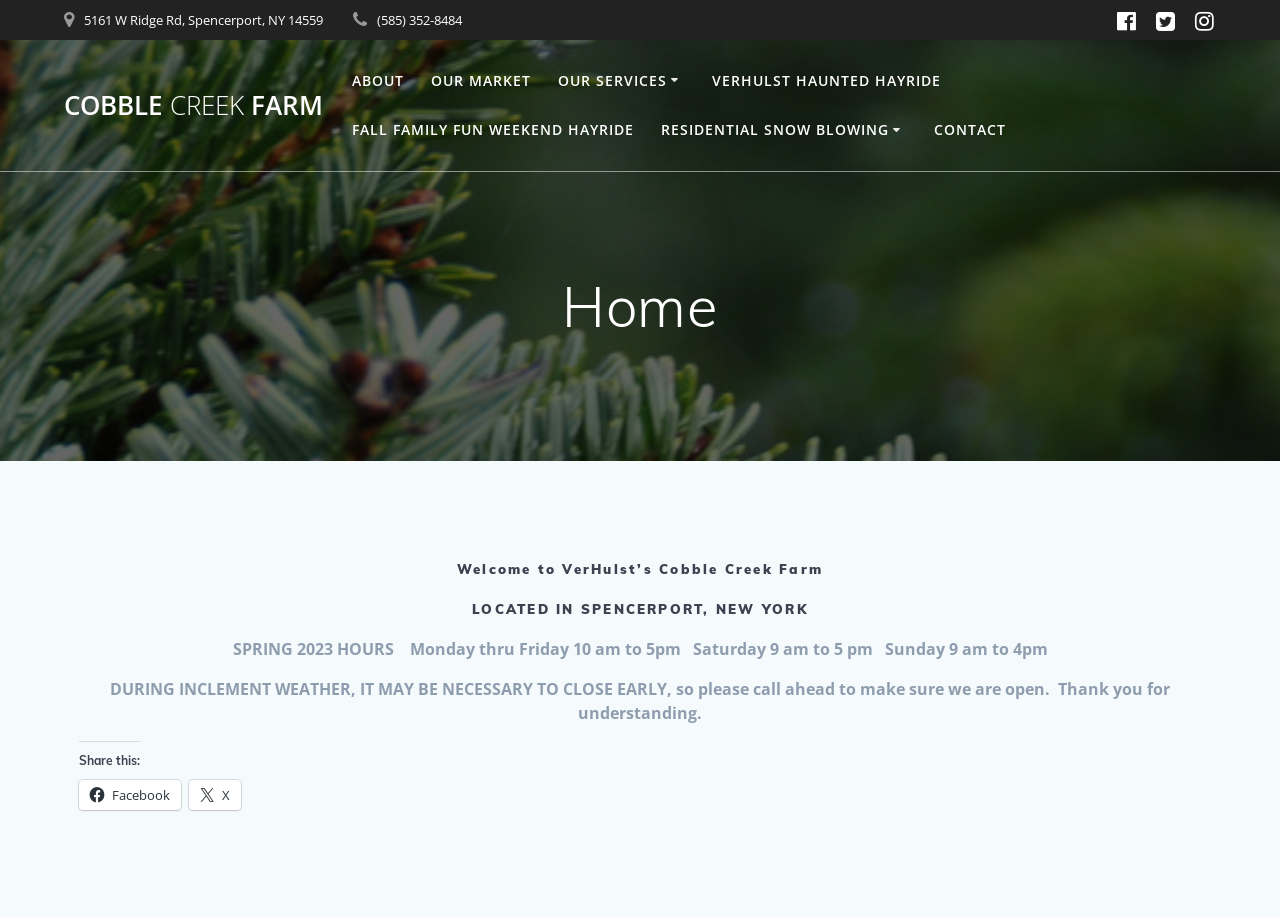Use the information in the screenshot to answer the question comprehensively: What are the hours of operation for Cobble Creek Farm on Saturdays?

I found the hours of operation by looking at the static text element with the bounding box coordinates [0.541, 0.695, 0.818, 0.719] which contains the hours information for Saturday.